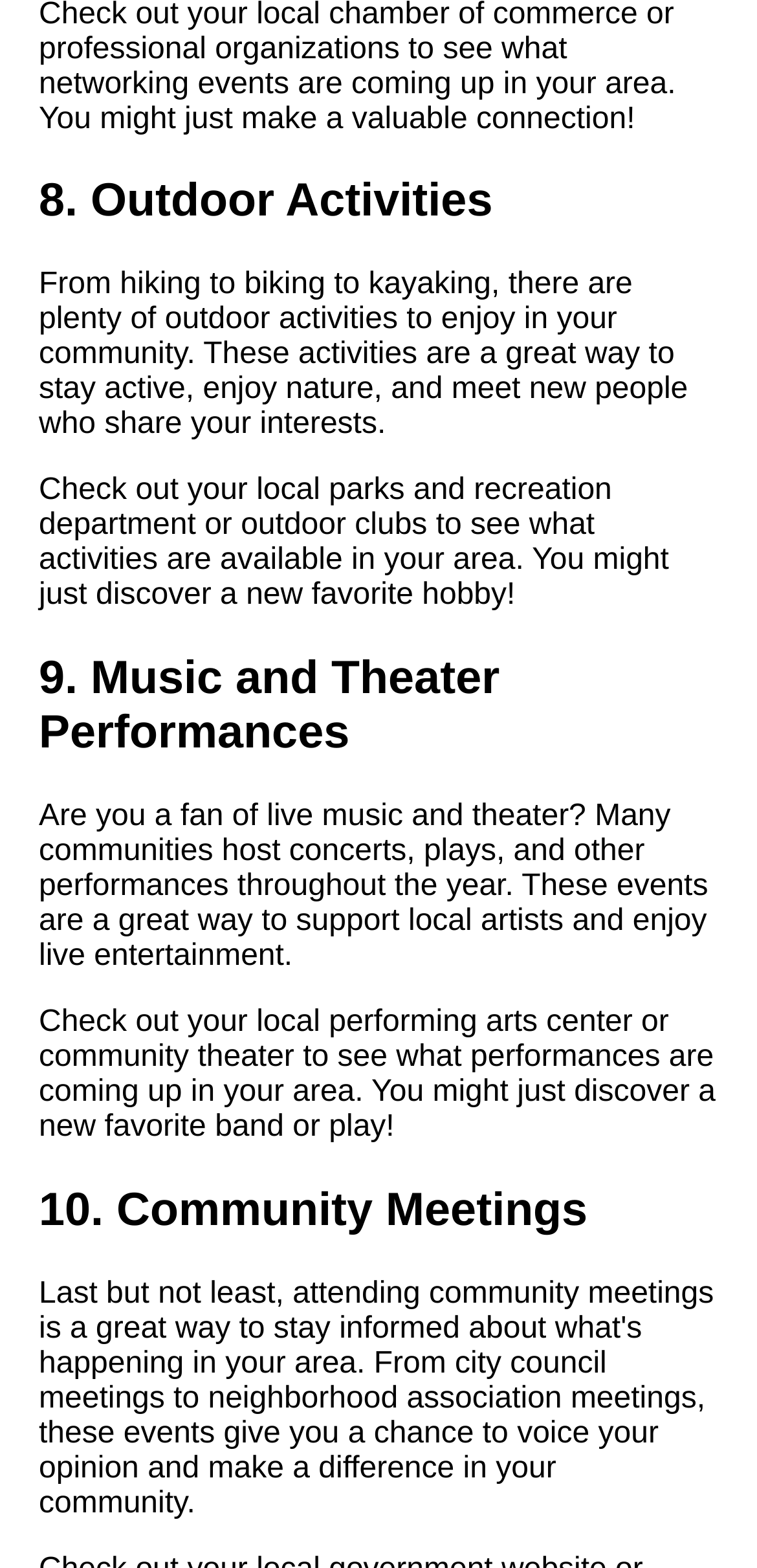Determine the bounding box coordinates for the clickable element to execute this instruction: "Check out music and theater performances in your area". Provide the coordinates as four float numbers between 0 and 1, i.e., [left, top, right, bottom].

[0.051, 0.416, 0.949, 0.486]